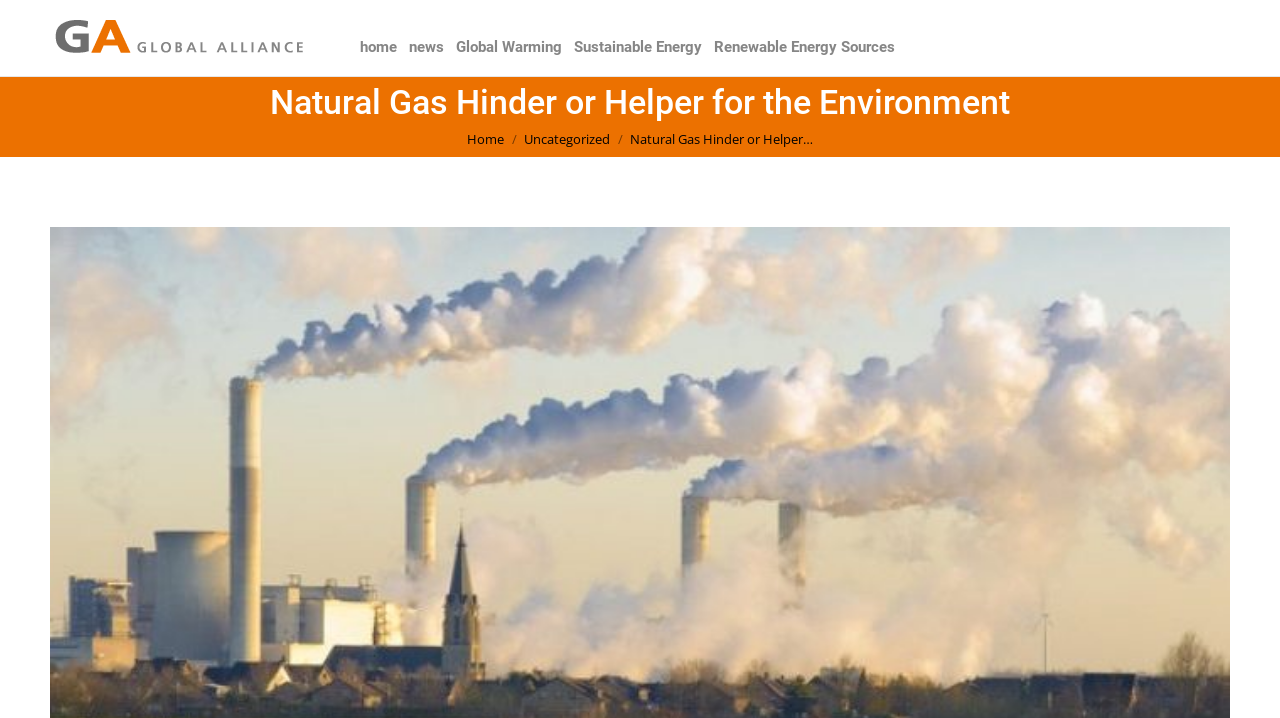Identify the bounding box coordinates for the UI element described as: "parent_node: The Global Alliance". The coordinates should be provided as four floats between 0 and 1: [left, top, right, bottom].

[0.039, 0.001, 0.246, 0.105]